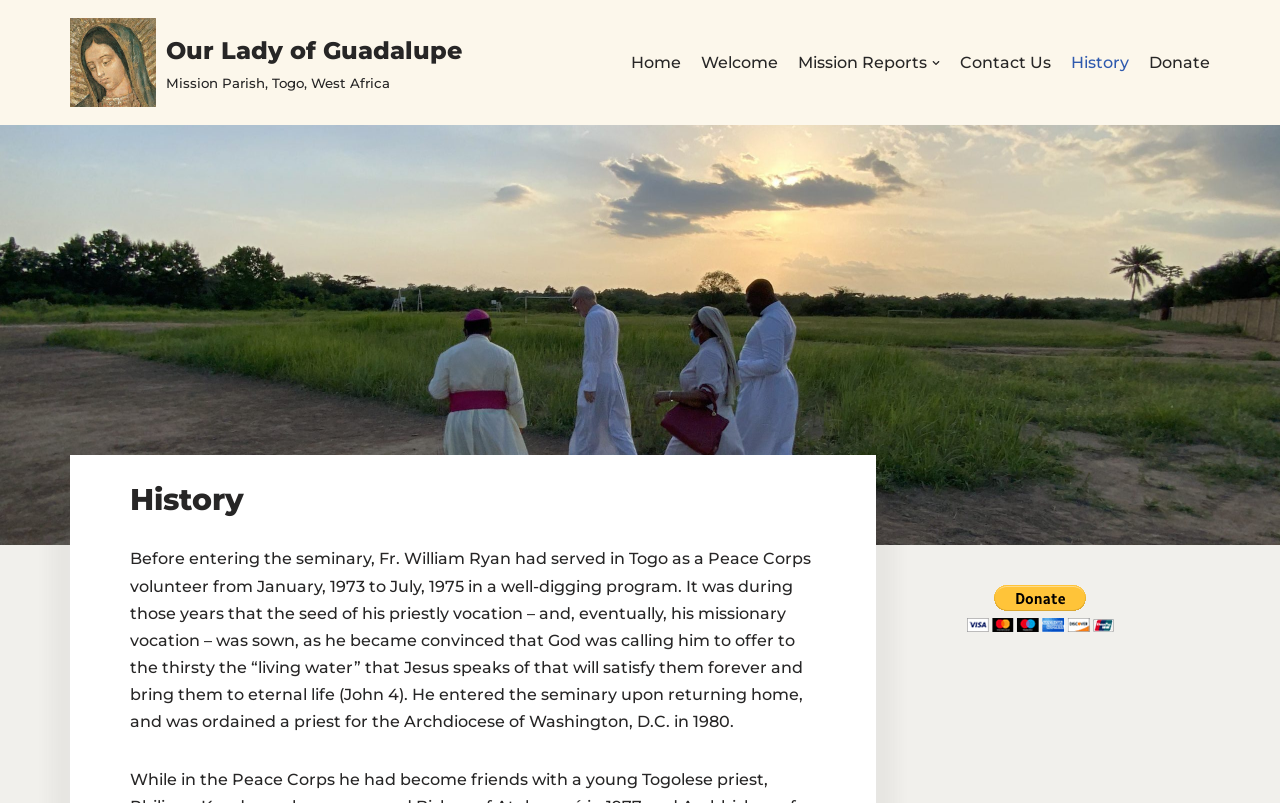What is the year Fr. William Ryan was ordained a priest?
Look at the image and answer with only one word or phrase.

1980